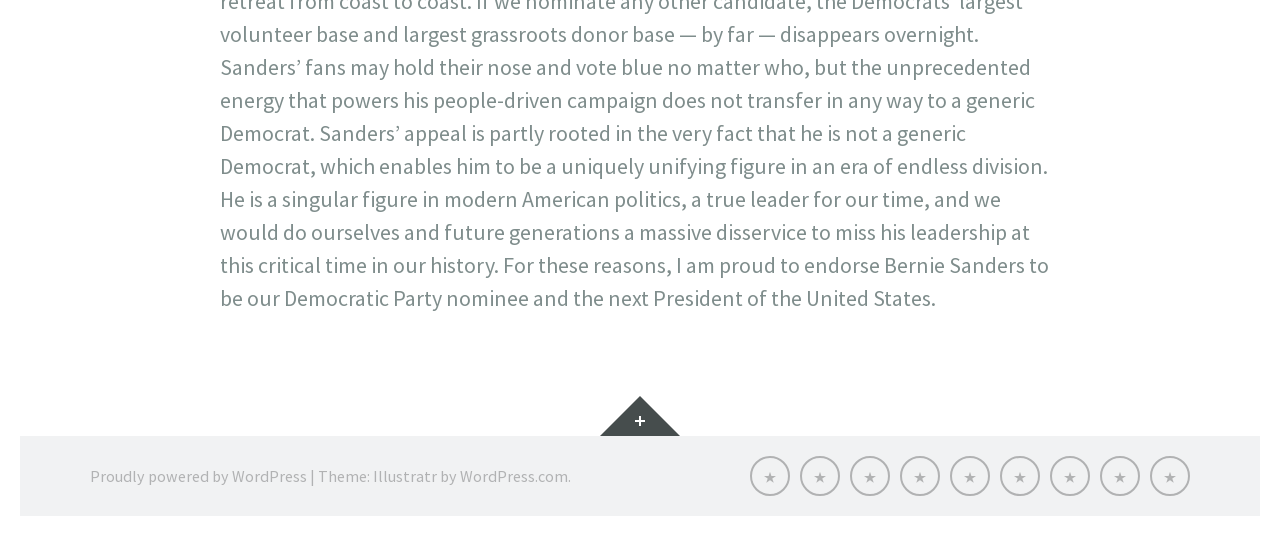Refer to the image and provide an in-depth answer to the question:
What is the separator between 'Proudly powered by' and 'Theme: Illustratr by'?

I looked at the footer section of the webpage and found a separator character '|' between the two phrases 'Proudly powered by' and 'Theme: Illustratr by'.